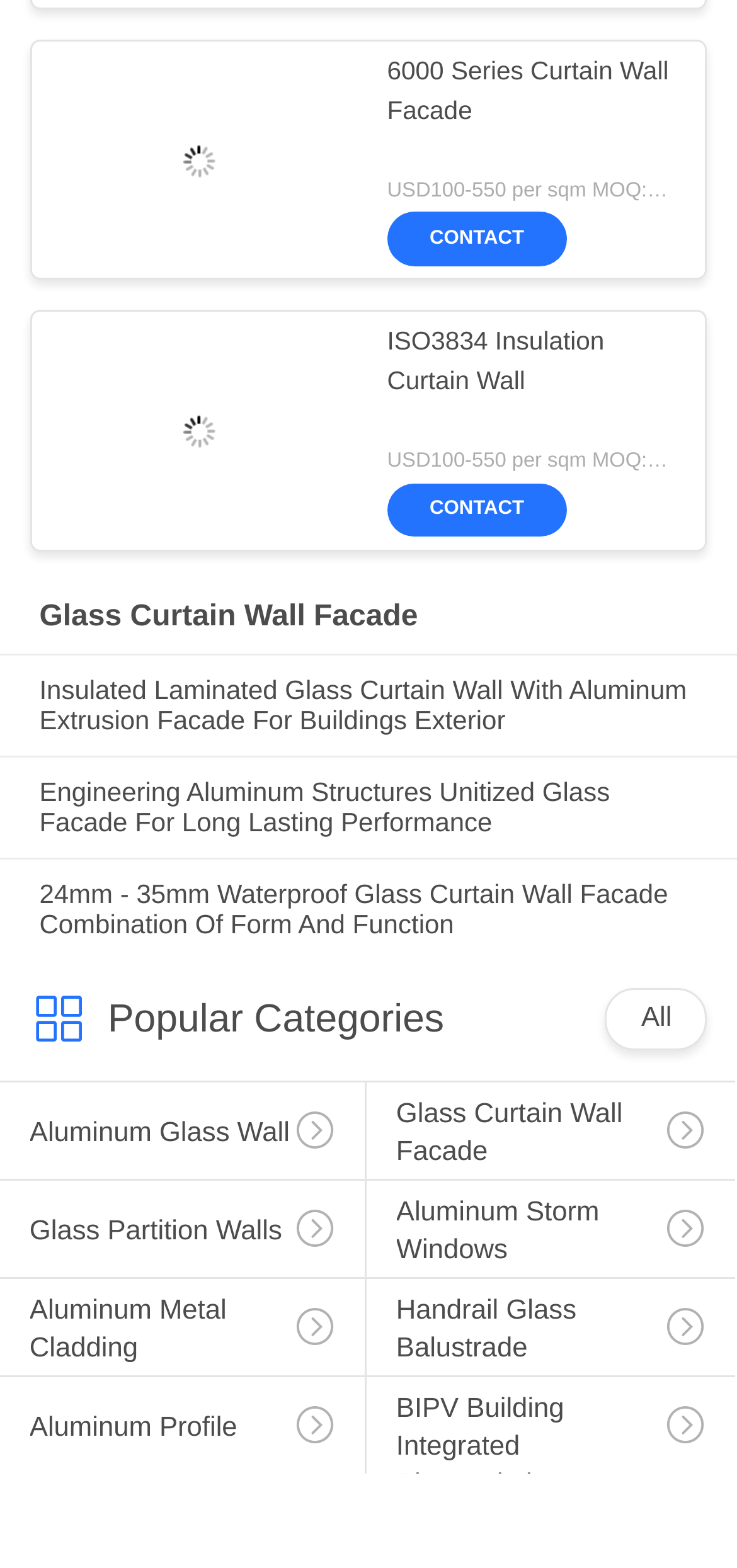Identify the bounding box coordinates for the UI element described as: "6000 Series Curtain Wall Facade". The coordinates should be provided as four floats between 0 and 1: [left, top, right, bottom].

[0.525, 0.034, 0.917, 0.109]